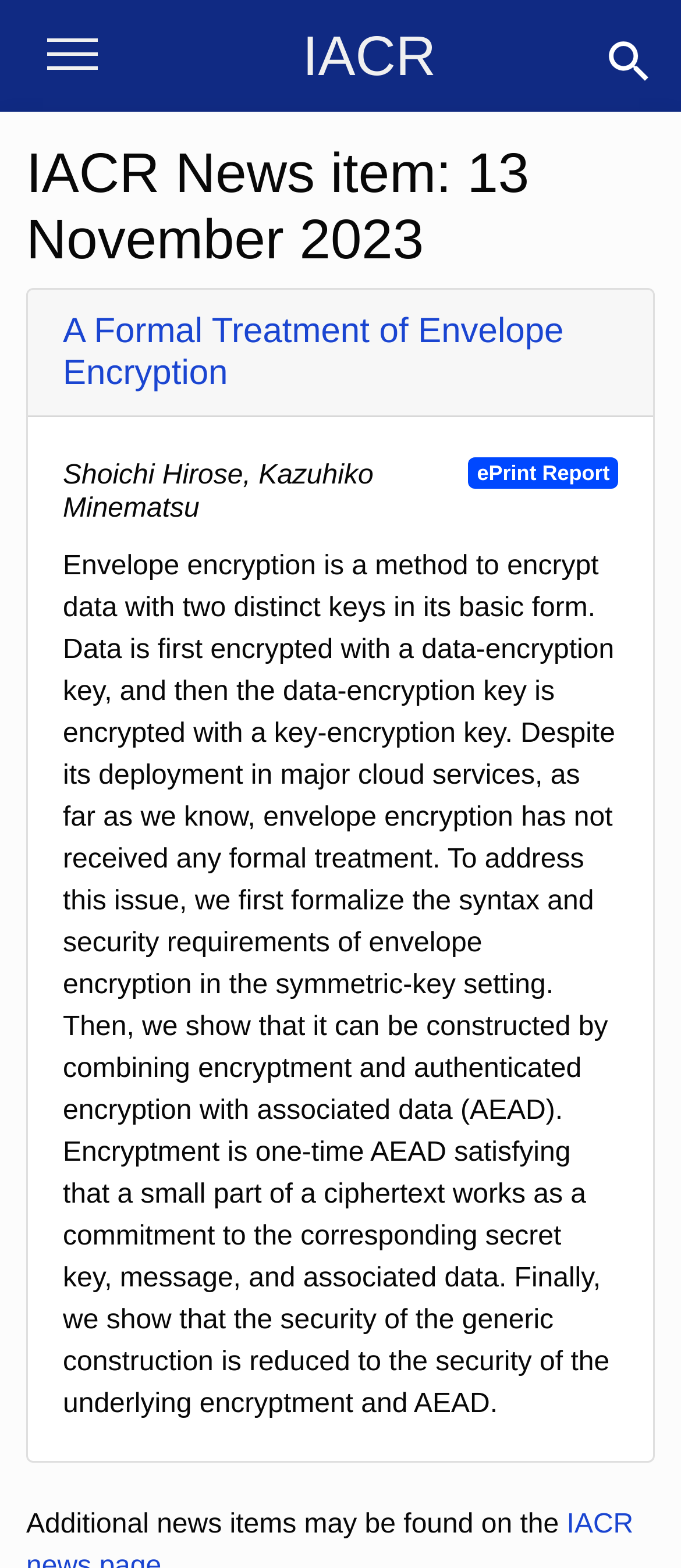What is the title of the news item?
Please provide a comprehensive and detailed answer to the question.

The title of the news item can be found in the main content area of the webpage, where it says 'A Formal Treatment of Envelope Encryption' in a heading format.